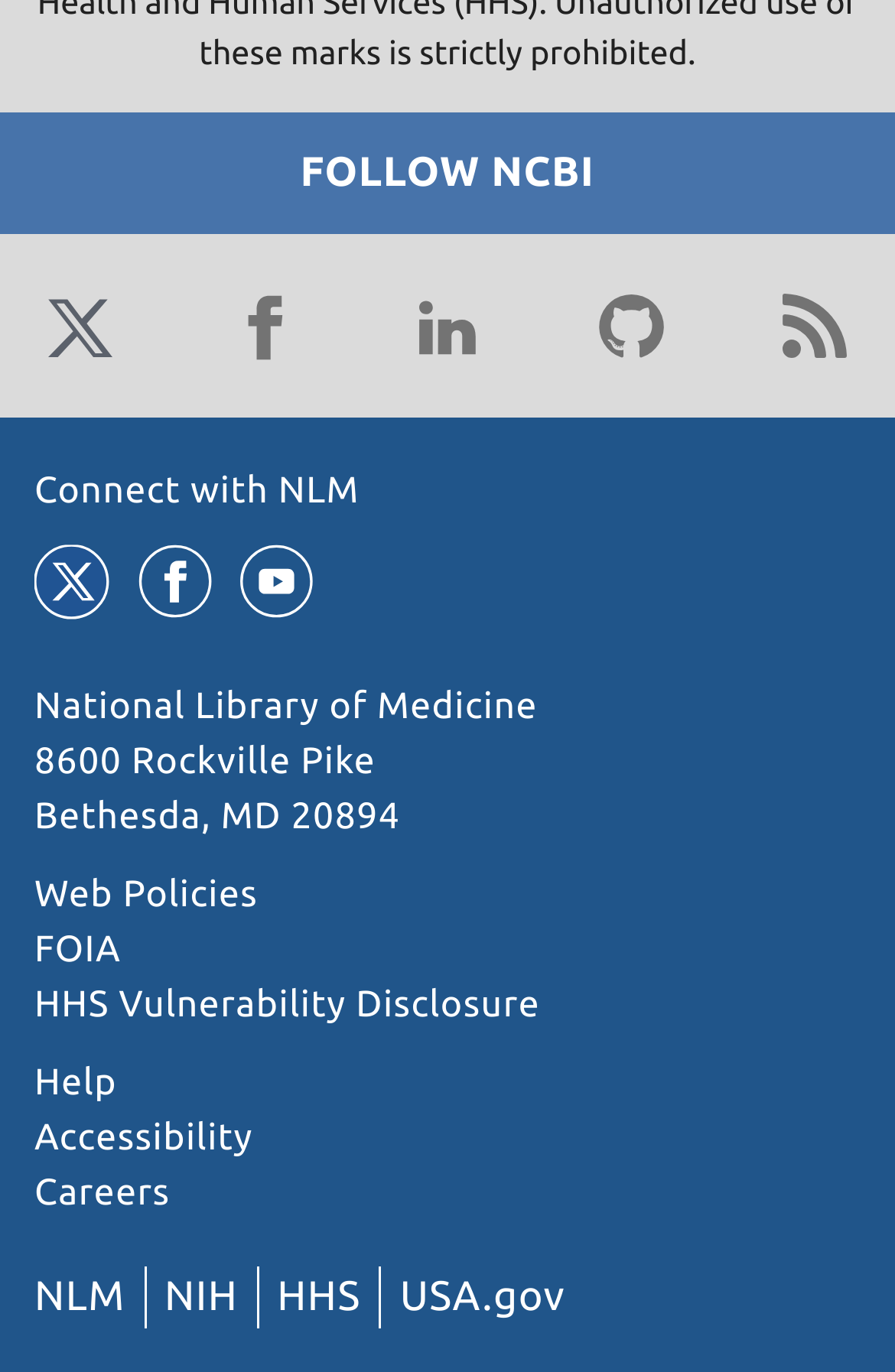Identify the bounding box coordinates for the UI element mentioned here: "Careers". Provide the coordinates as four float values between 0 and 1, i.e., [left, top, right, bottom].

[0.038, 0.855, 0.19, 0.885]